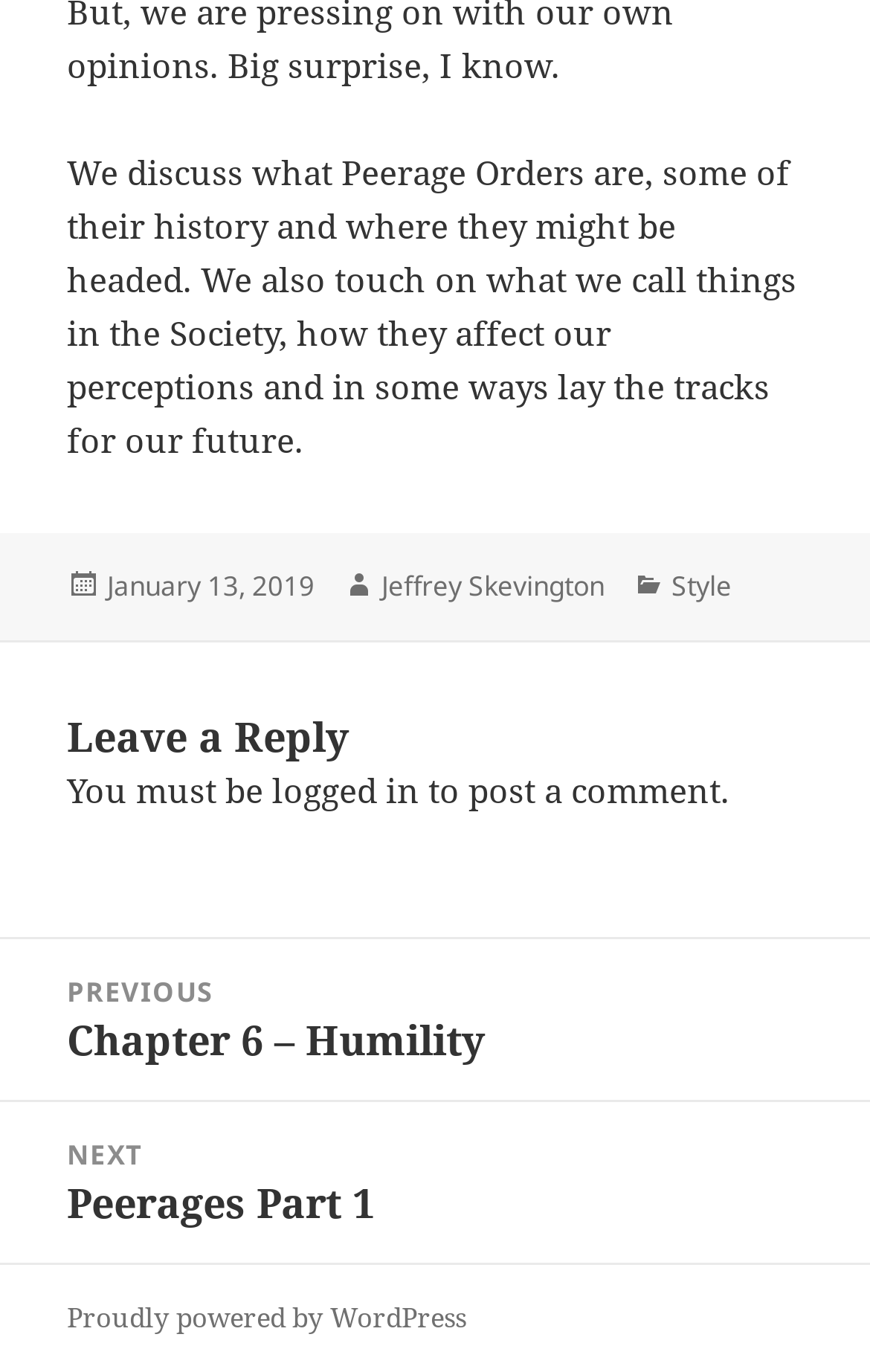Identify the bounding box for the UI element described as: "logged in". The coordinates should be four float numbers between 0 and 1, i.e., [left, top, right, bottom].

[0.313, 0.559, 0.482, 0.592]